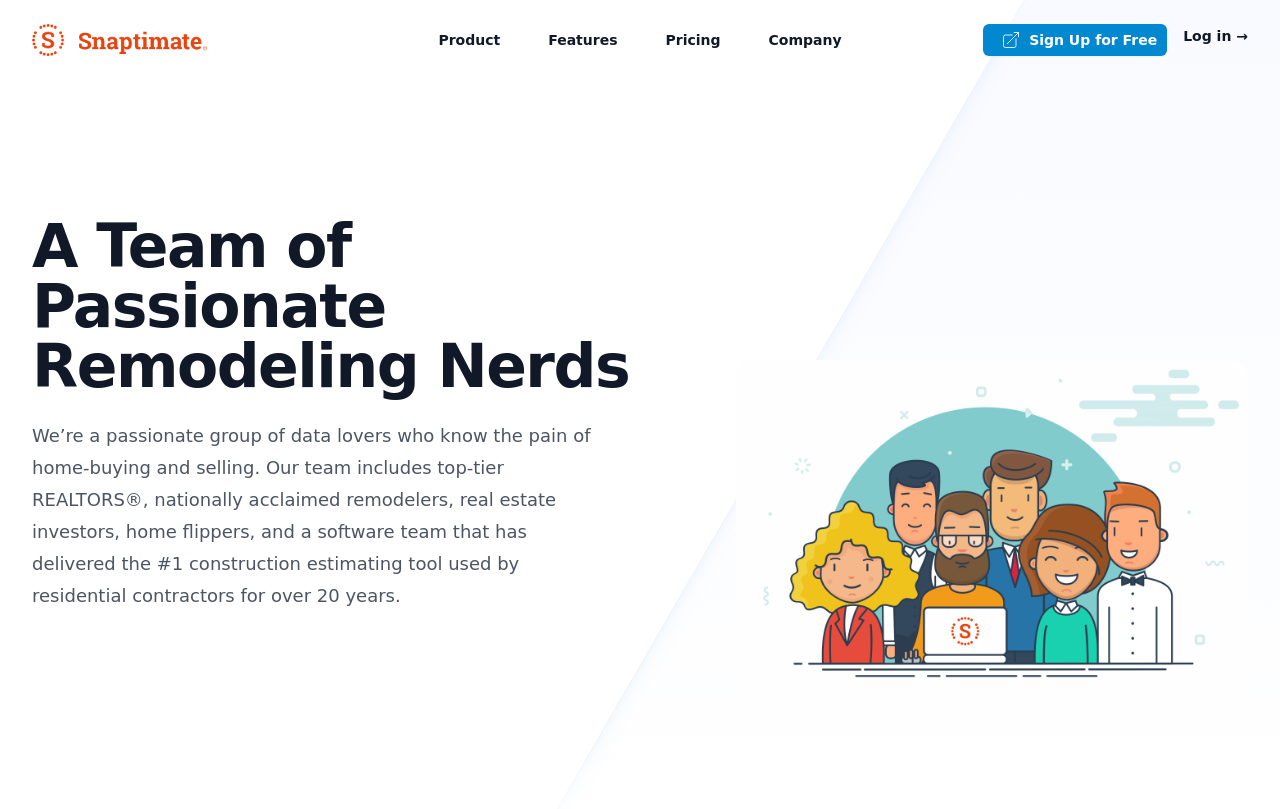What is the purpose of the 'Sign Up for Free' button?
Carefully analyze the image and provide a detailed answer to the question.

The 'Sign Up for Free' button is a call-to-action element that allows users to sign up for the service or product offered by the company without any cost. This is inferred from the text on the button and its position on the navigation bar.